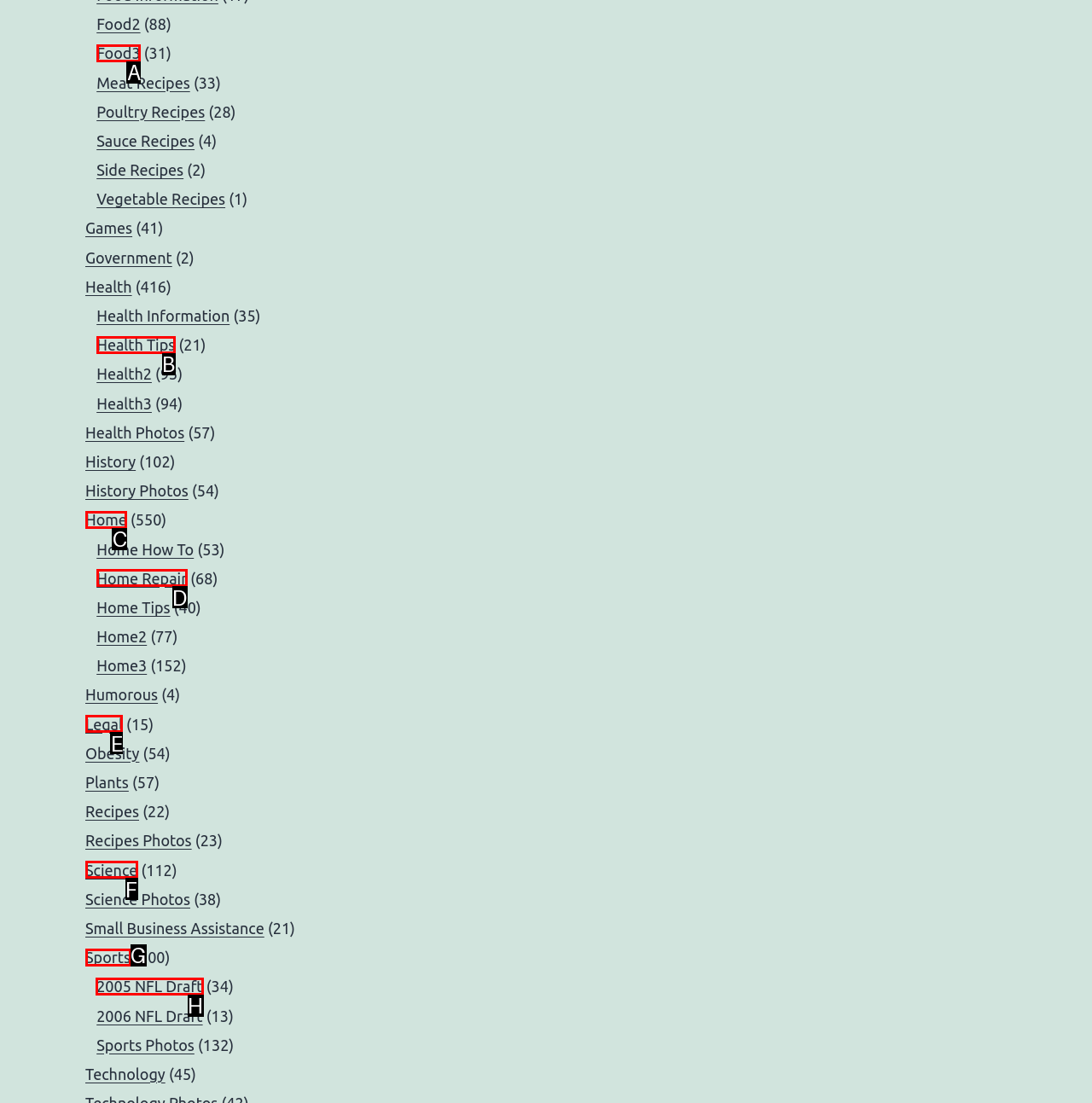Select the HTML element that should be clicked to accomplish the task: Check 2005 NFL Draft Reply with the corresponding letter of the option.

H